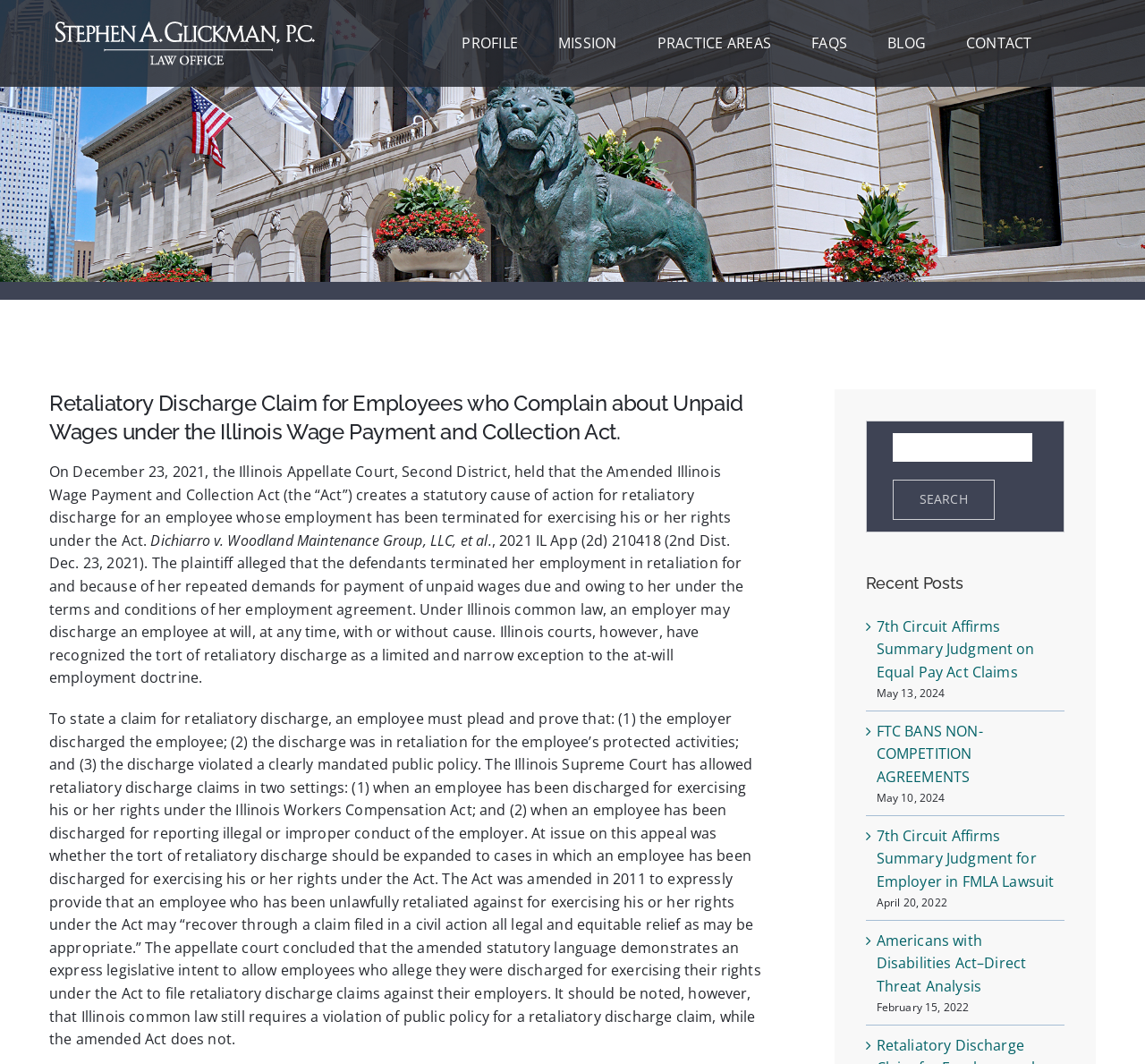Locate the bounding box coordinates of the segment that needs to be clicked to meet this instruction: "Calculate report card grades".

None